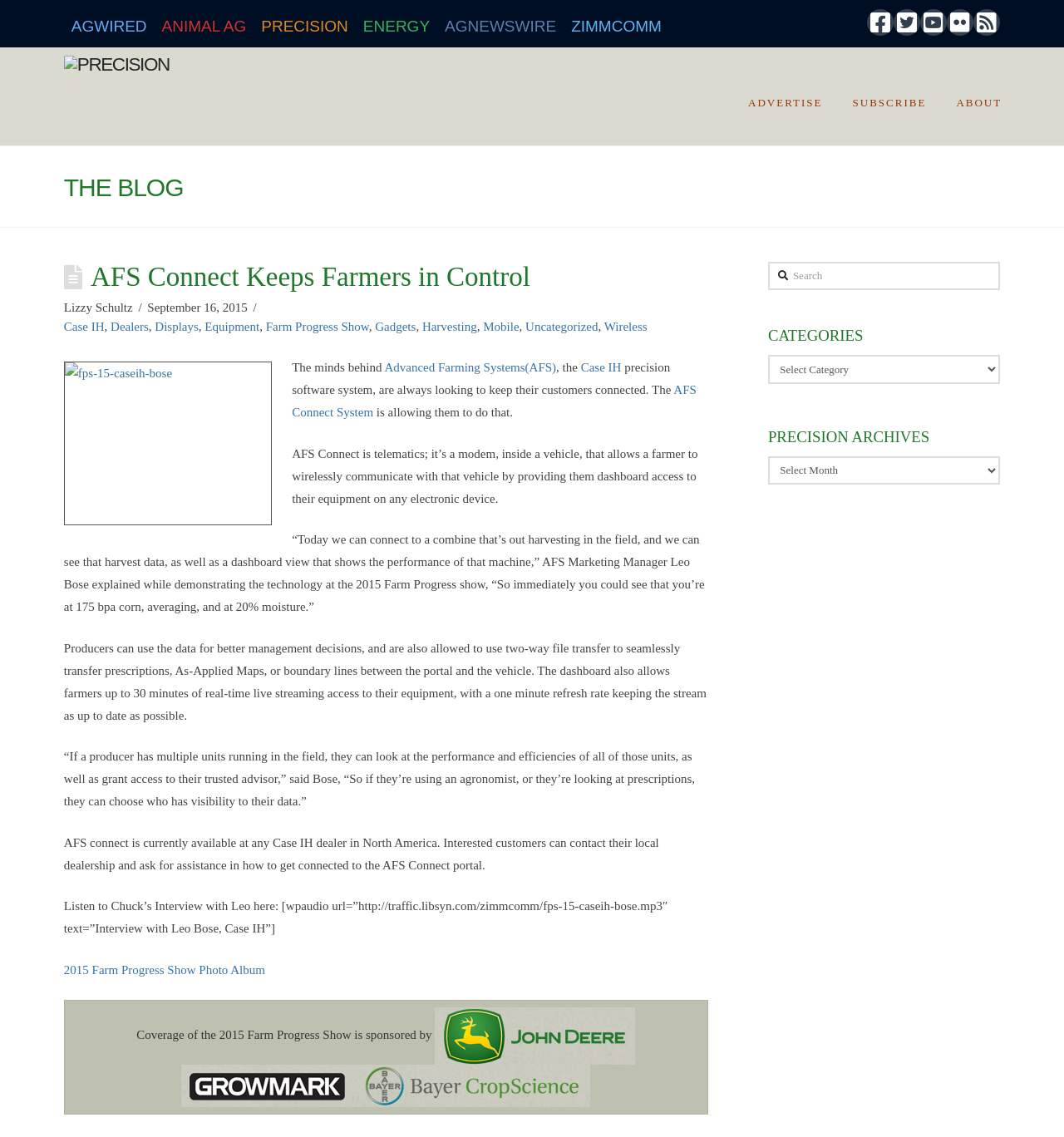Examine the image carefully and respond to the question with a detailed answer: 
What is the benefit of using the AFS Connect system?

By using the AFS Connect system, farmers can access real-time data and insights, which enables them to make better management decisions, such as optimizing their harvest and improving their overall farming operations.